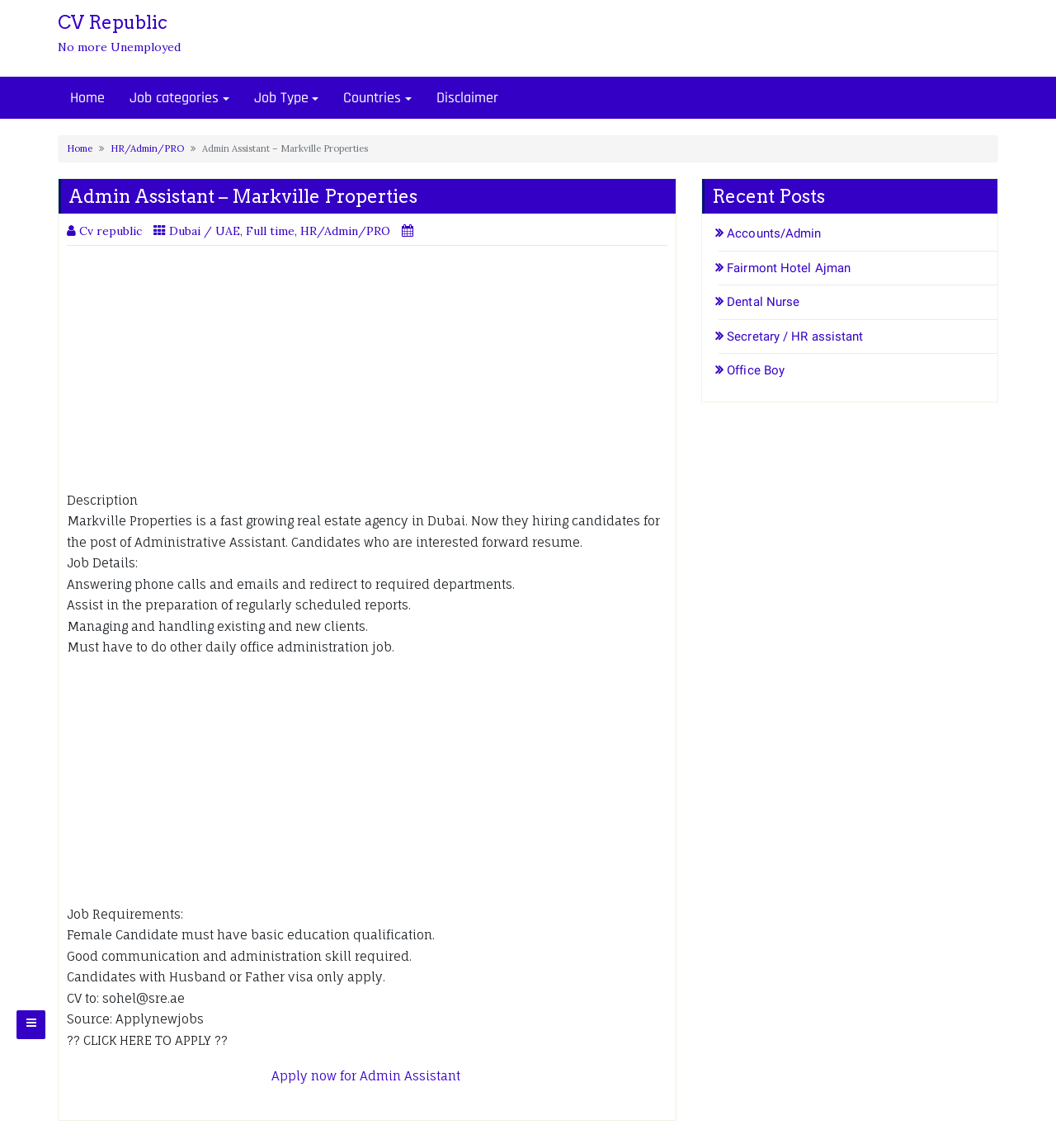Please determine the bounding box coordinates of the clickable area required to carry out the following instruction: "Apply now for Admin Assistant". The coordinates must be four float numbers between 0 and 1, represented as [left, top, right, bottom].

[0.257, 0.93, 0.439, 0.944]